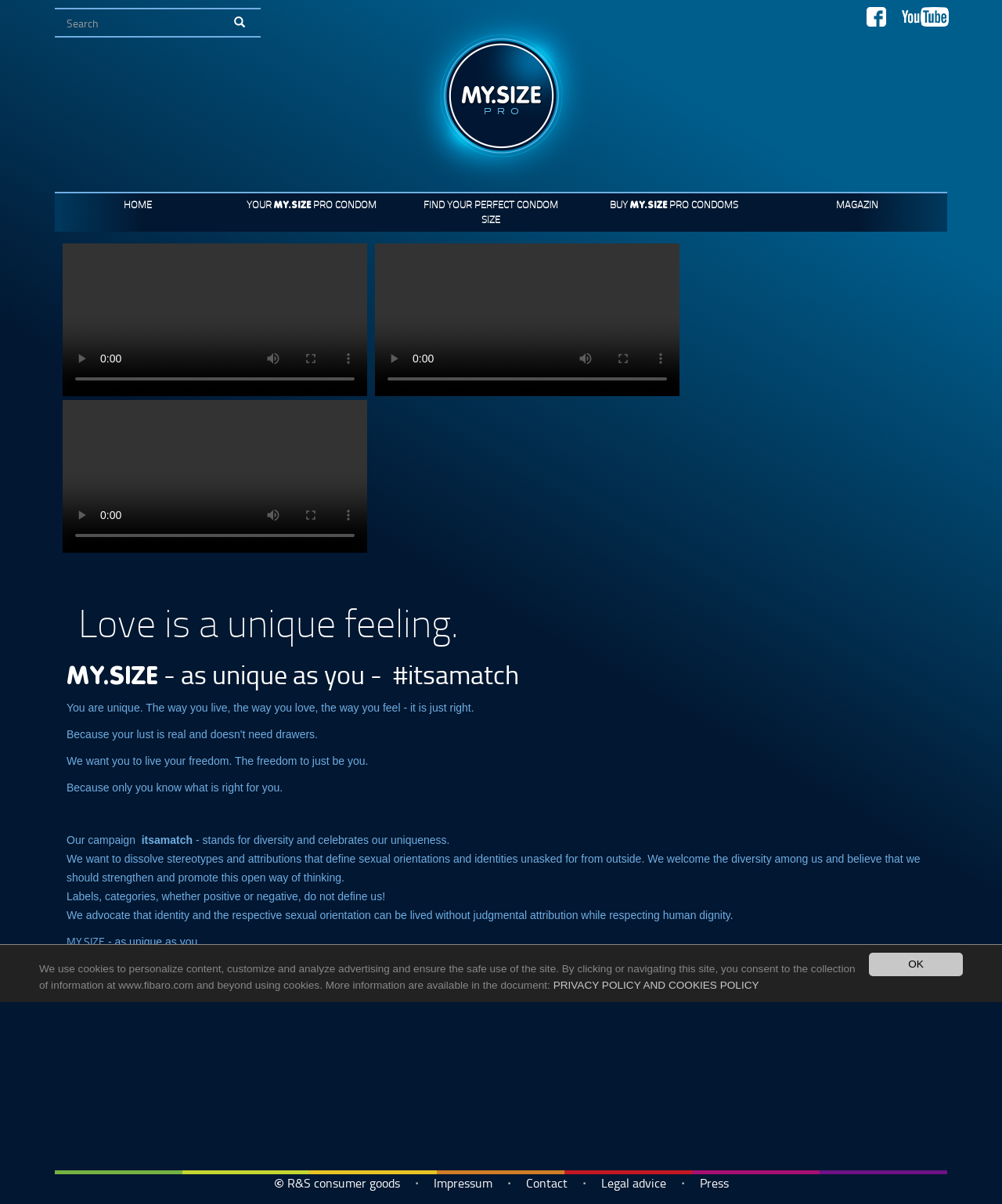What is the theme of the webpage?
Refer to the screenshot and deliver a thorough answer to the question presented.

I read the static text elements on the page and found phrases such as 'celebrates our uniqueness', 'diversity among us', and 'we welcome the diversity among us'. These phrases suggest that the theme of the webpage is promoting diversity and uniqueness, especially in the context of sexual orientations and identities.